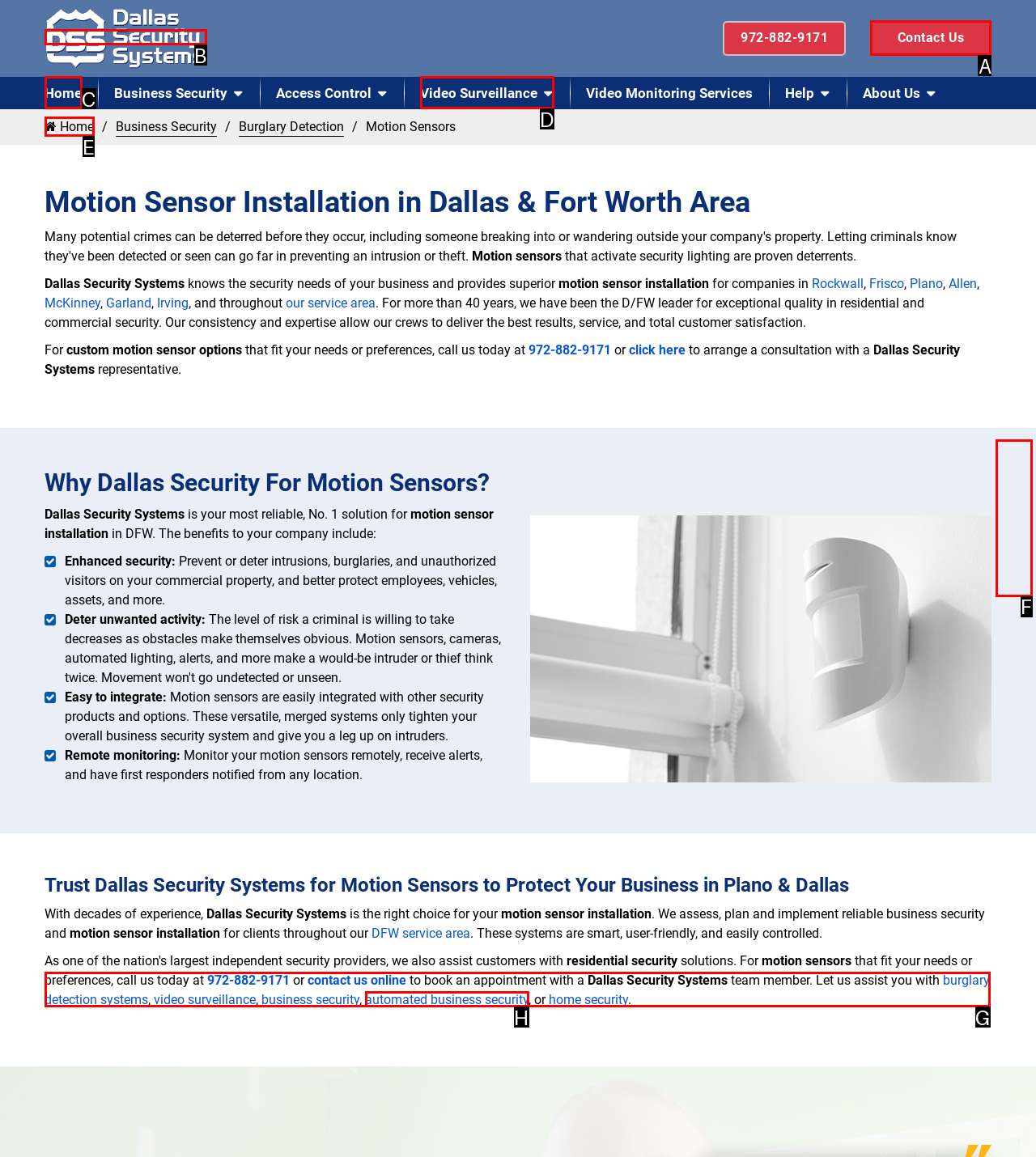Determine which option you need to click to execute the following task: Click the 'Contact Us' link. Provide your answer as a single letter.

A